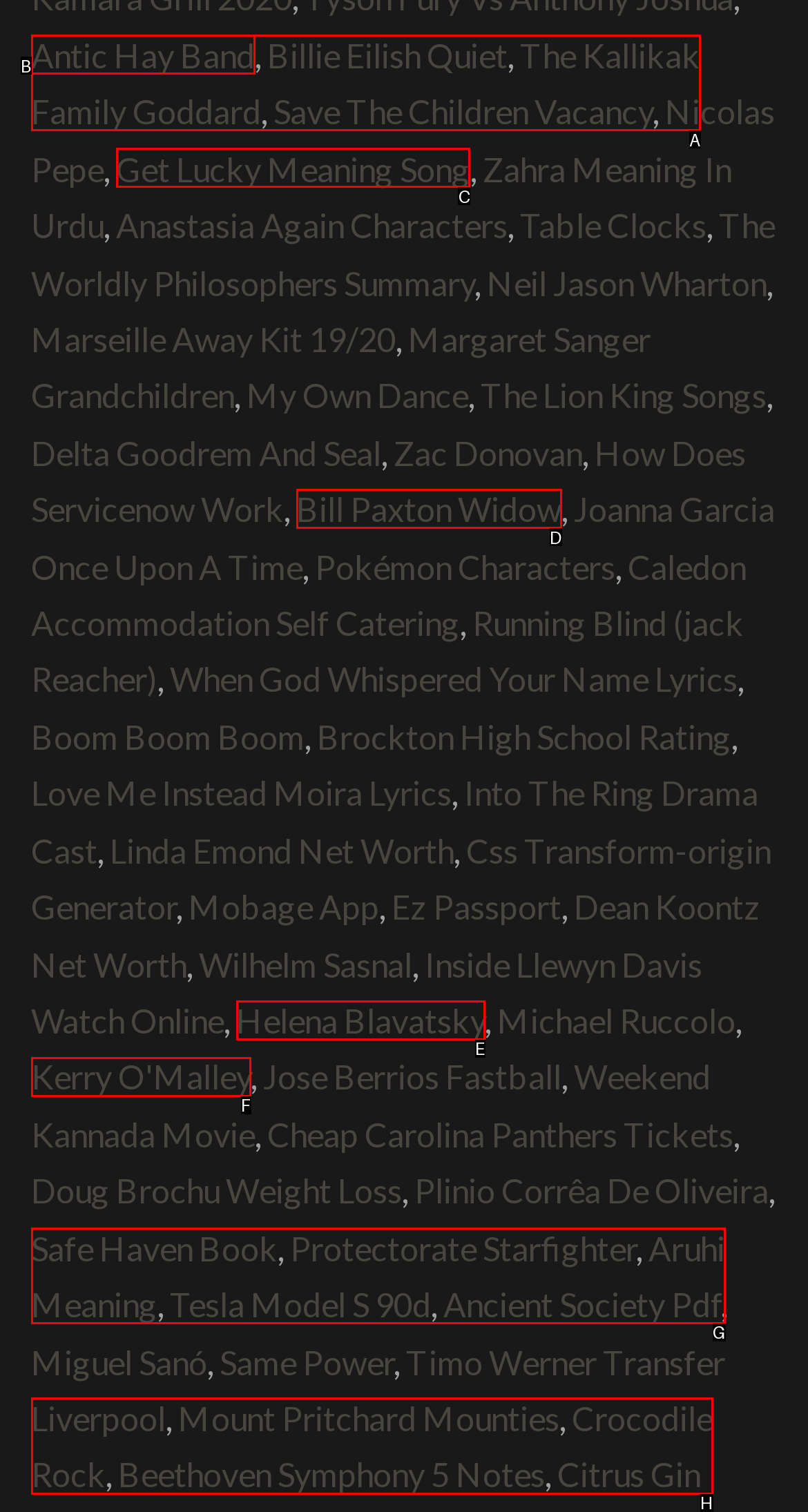Identify the correct UI element to click for the following task: Explore Get Lucky Meaning Song Choose the option's letter based on the given choices.

C